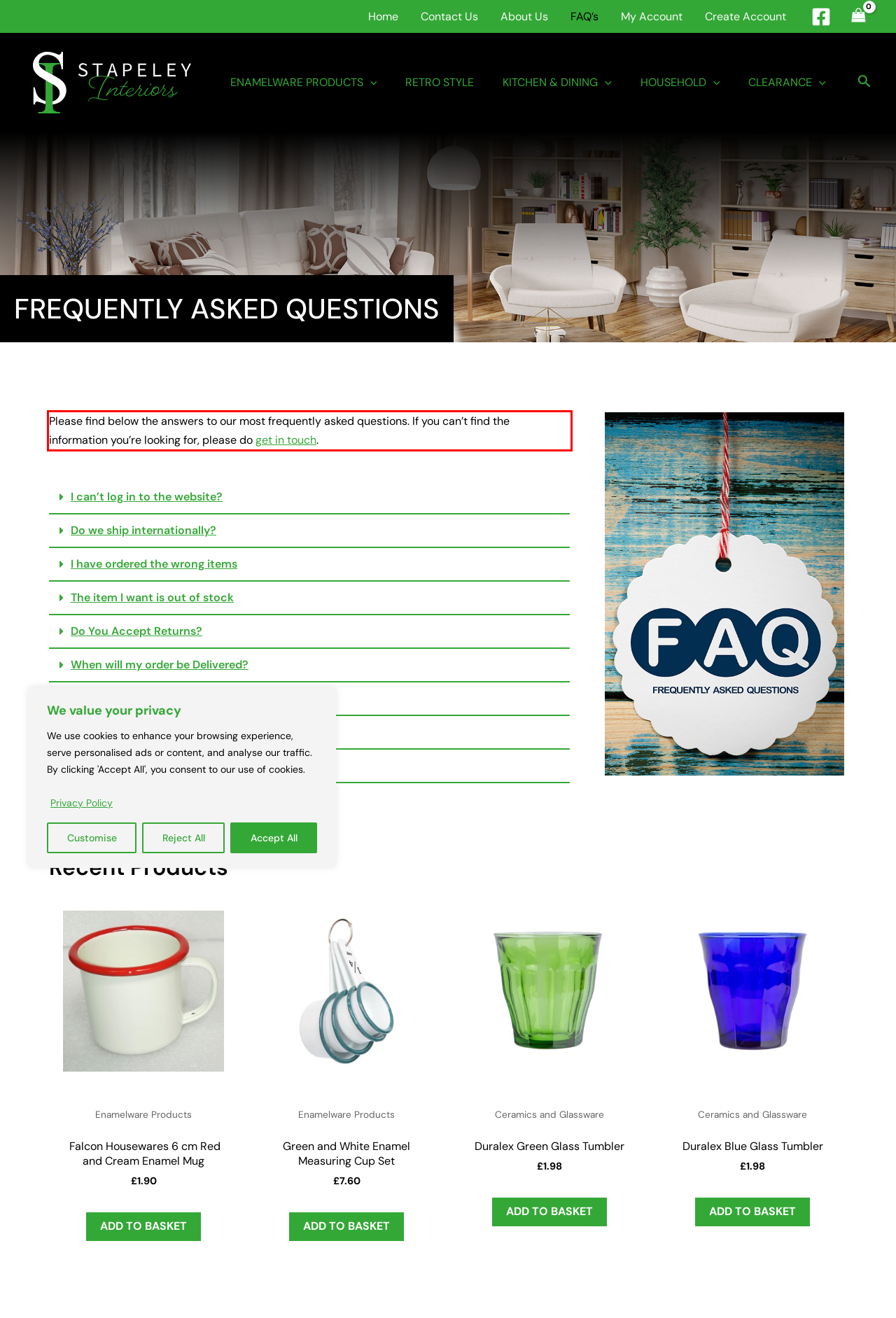You are looking at a screenshot of a webpage with a red rectangle bounding box. Use OCR to identify and extract the text content found inside this red bounding box.

Please find below the answers to our most frequently asked questions. If you can’t find the information you’re looking for, please do get in touch.